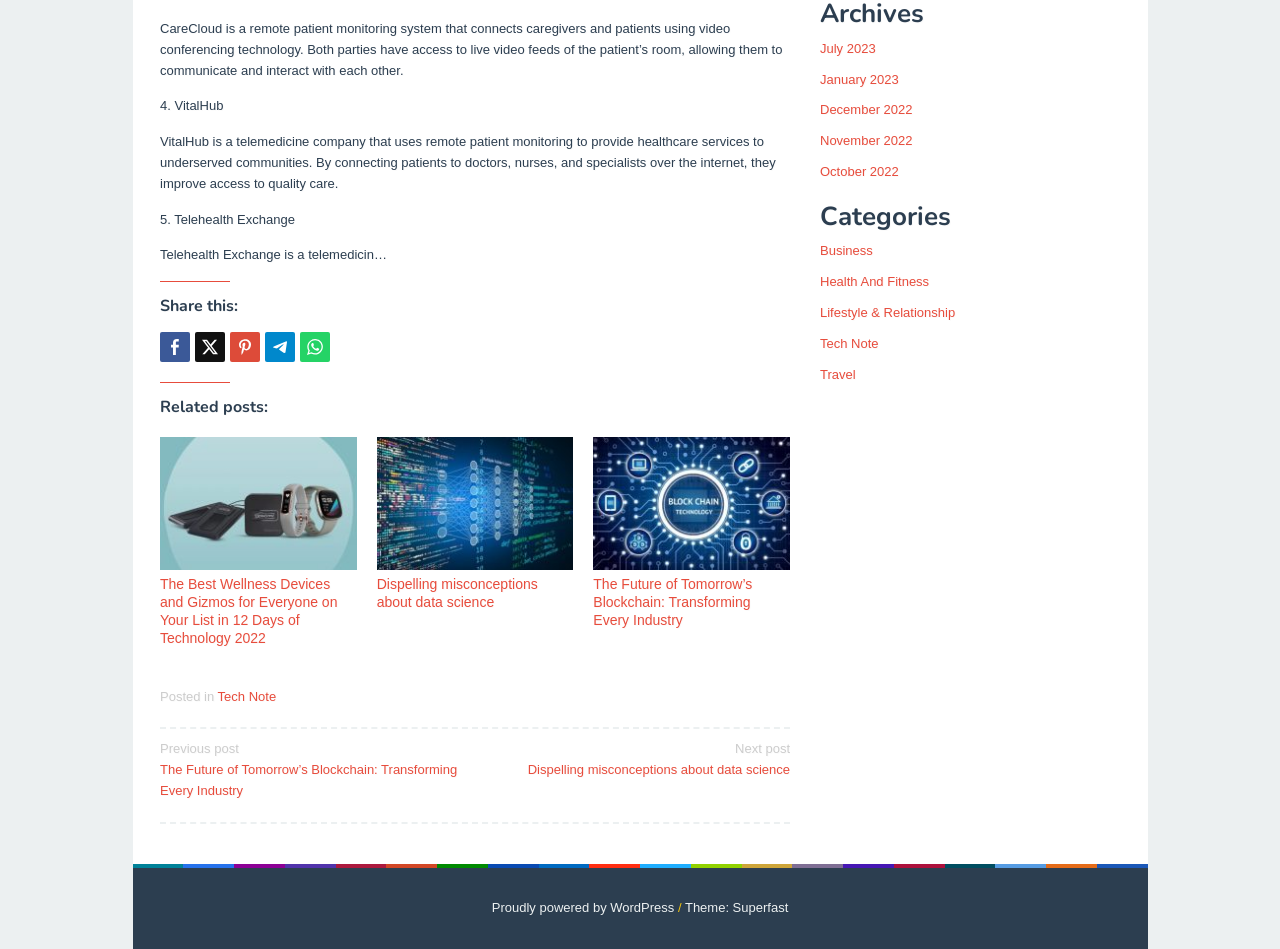Using the element description provided, determine the bounding box coordinates in the format (top-left x, top-left y, bottom-right x, bottom-right y). Ensure that all values are floating point numbers between 0 and 1. Element description: Dispelling misconceptions about data science

[0.294, 0.607, 0.42, 0.643]